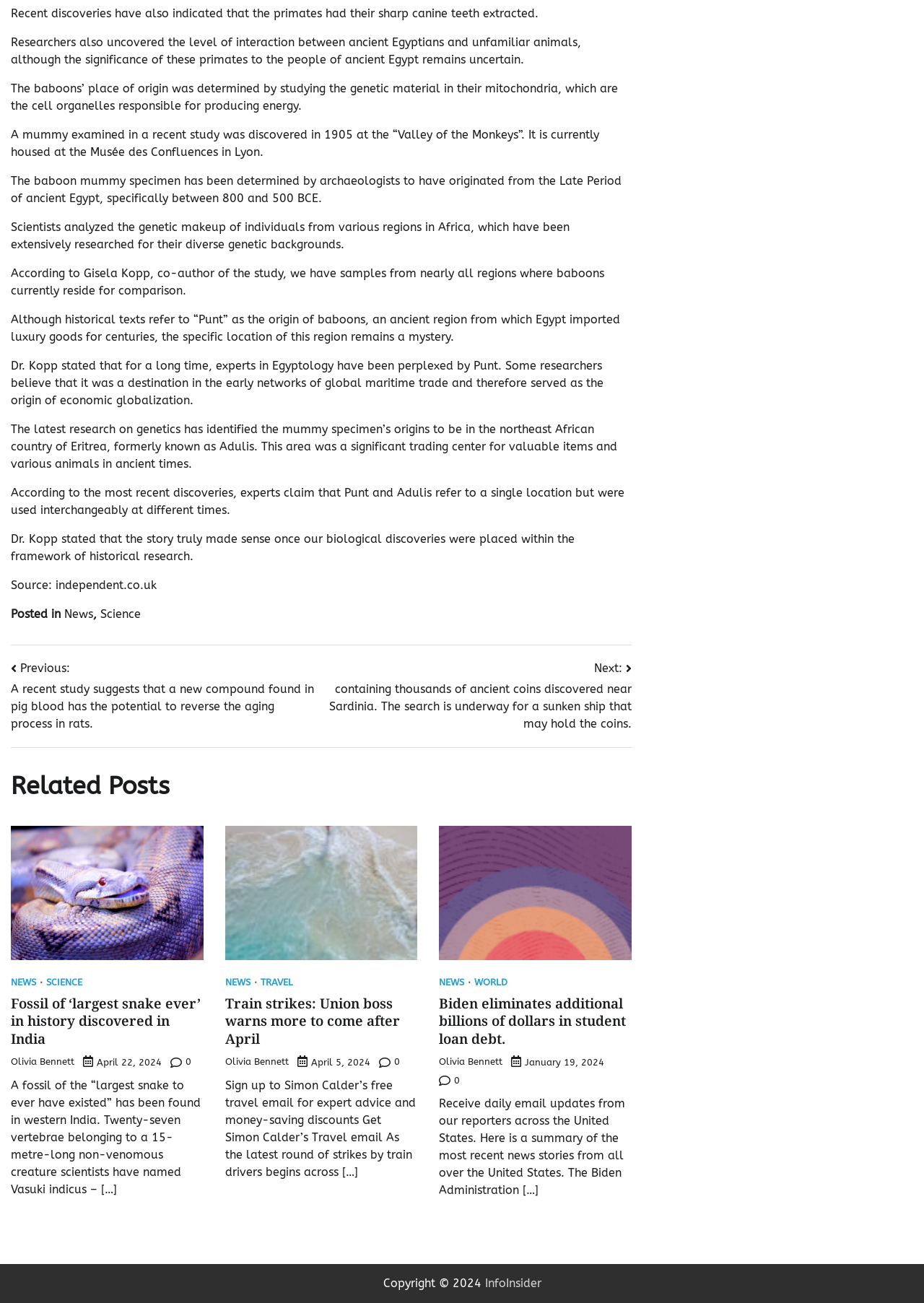What is the origin of the baboon mummy specimen?
Using the image as a reference, give a one-word or short phrase answer.

Eritrea